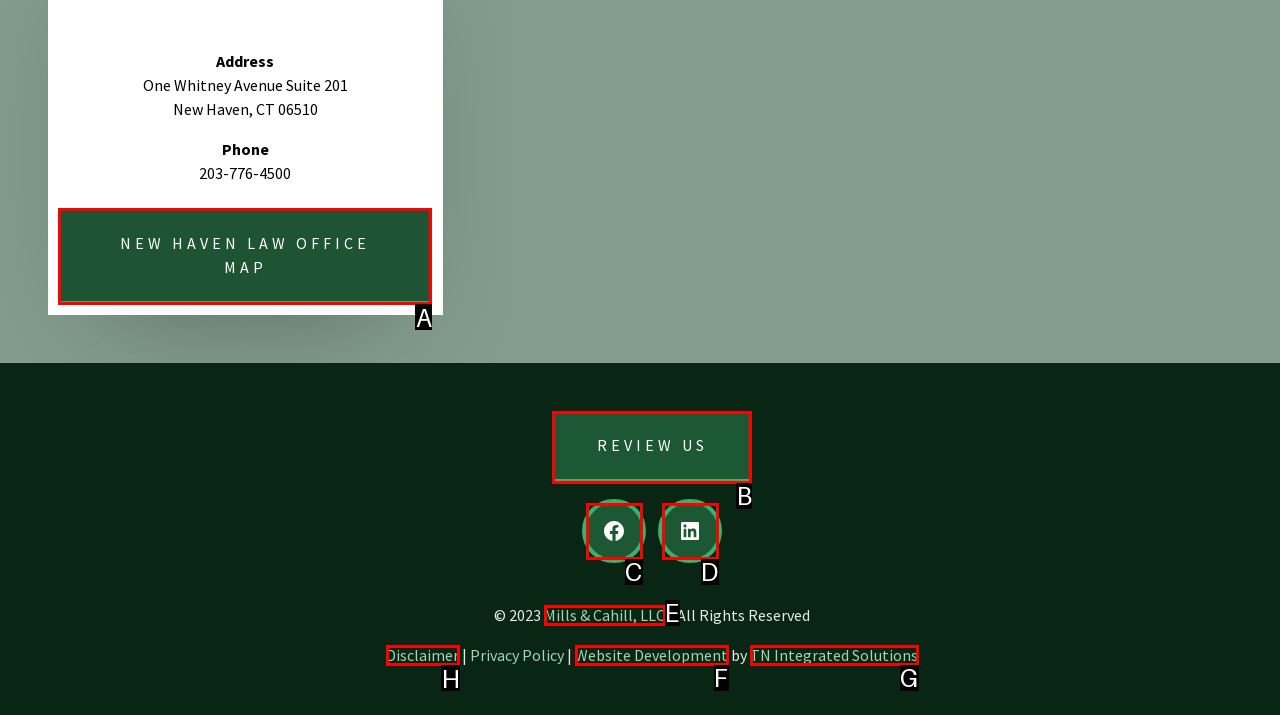Choose the letter of the element that should be clicked to complete the task: View the 'CONTACT' page
Answer with the letter from the possible choices.

None